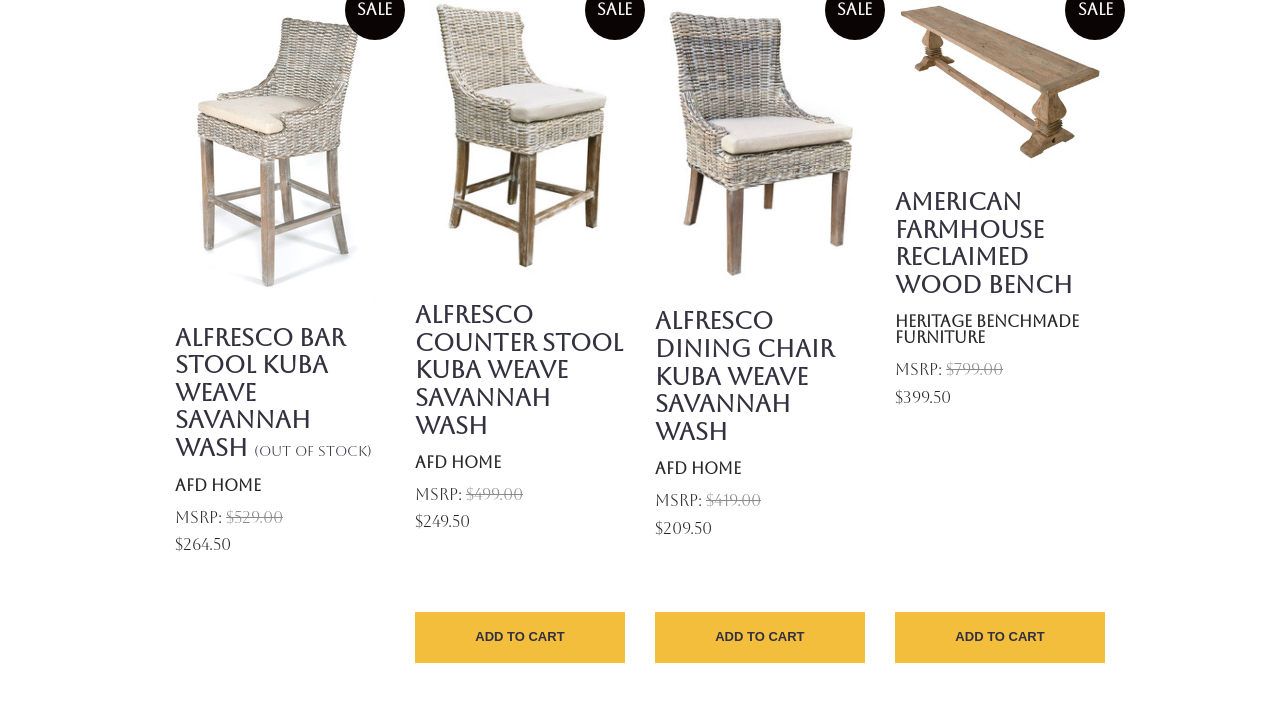Show the bounding box coordinates of the element that should be clicked to complete the task: "Add Alfresco Counter Stool Kuba Weave Savannah Wash to cart".

[0.324, 0.846, 0.488, 0.916]